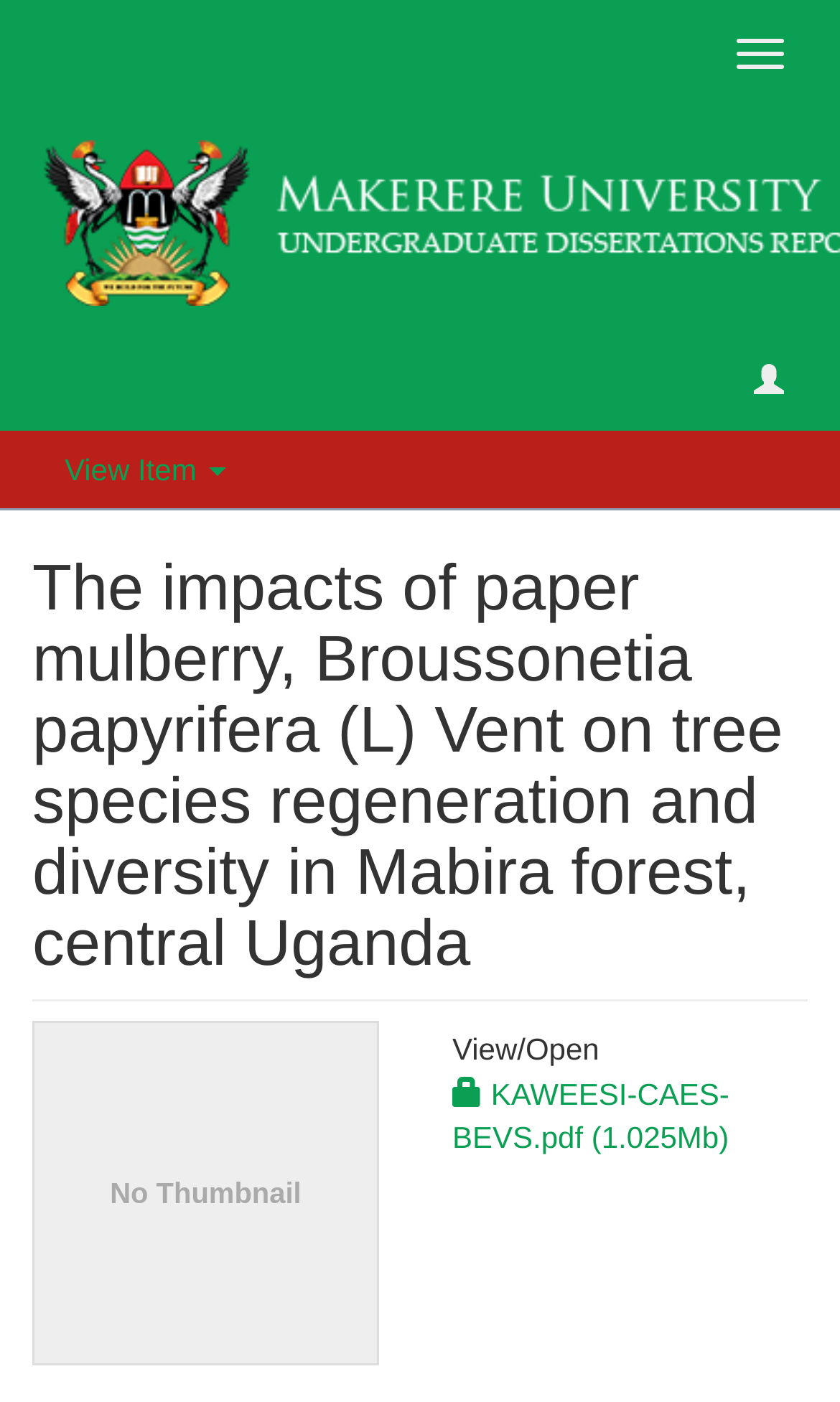Reply to the question with a single word or phrase:
Is there a thumbnail image on the page?

Yes